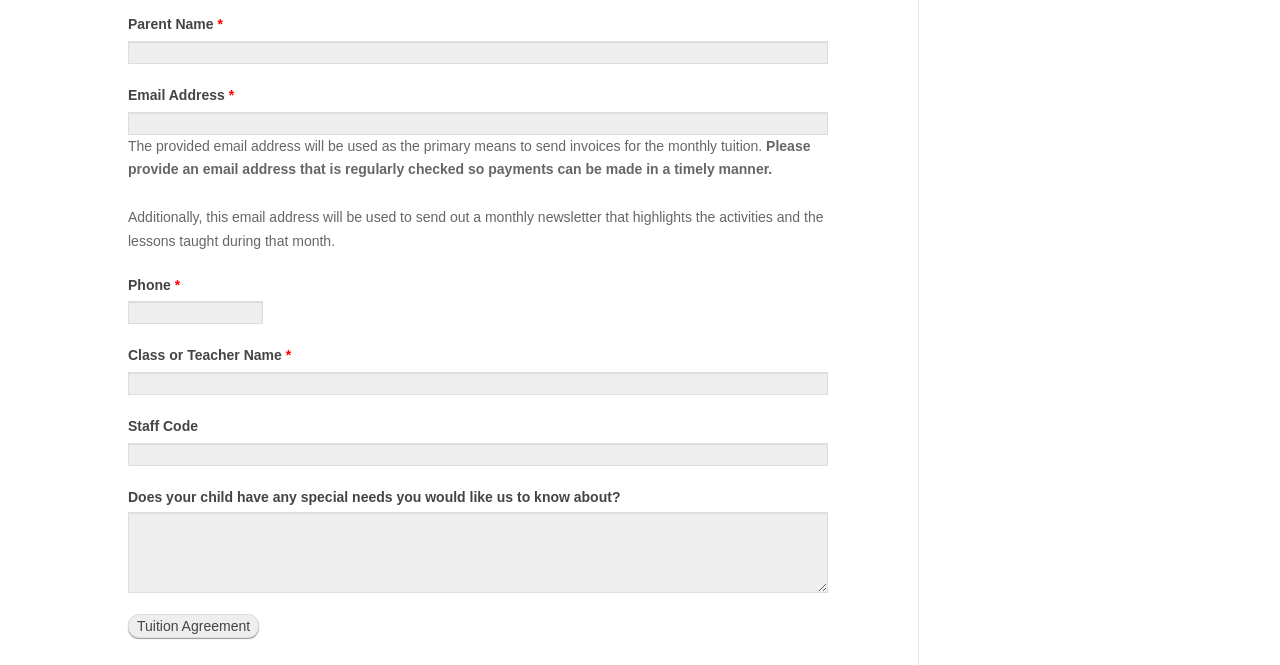Identify the bounding box for the element characterized by the following description: "value="Tuition Agreement"".

[0.1, 0.923, 0.202, 0.959]